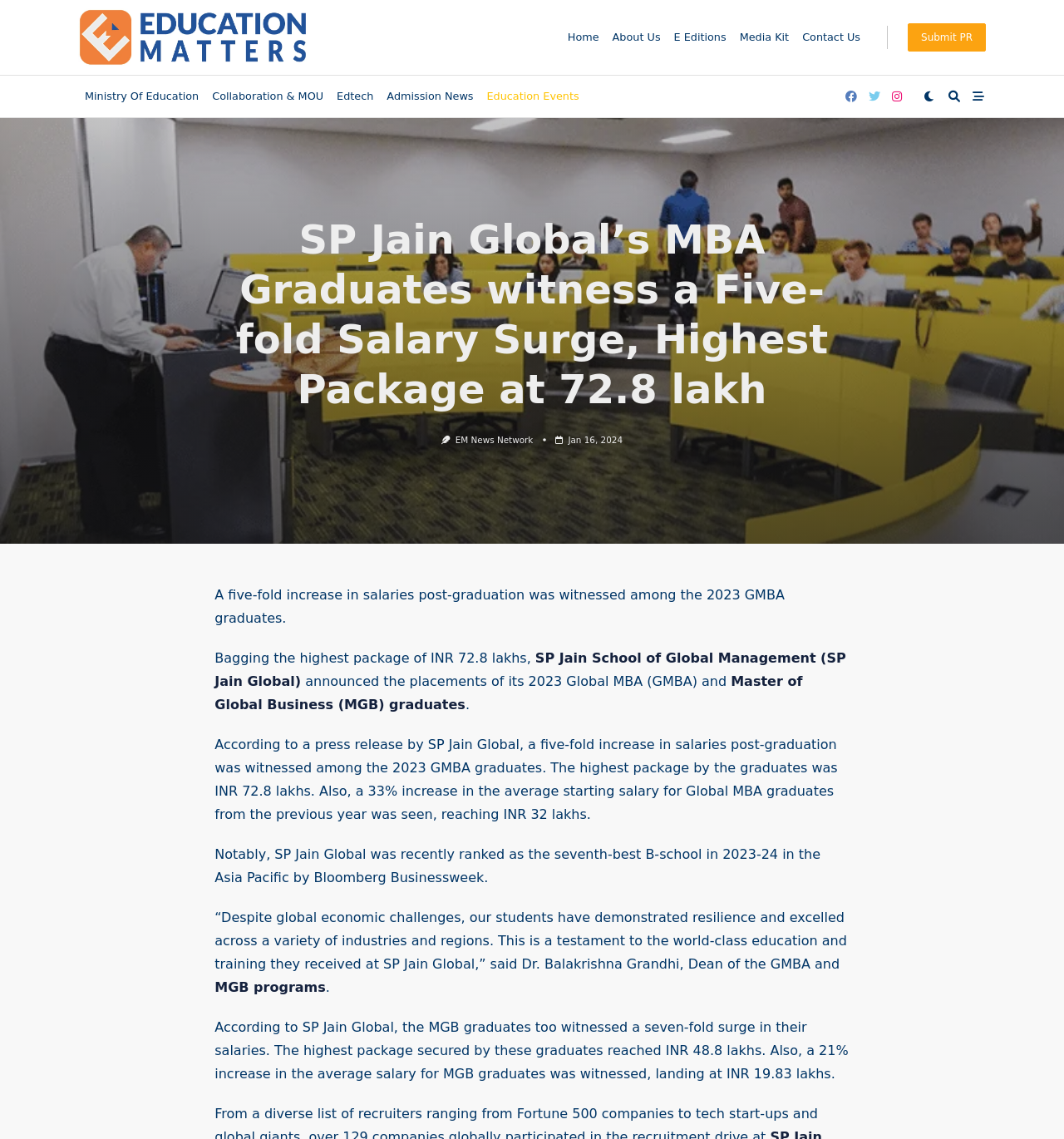Please reply to the following question with a single word or a short phrase:
What is the percentage increase in the average starting salary for Global MBA graduates?

33%